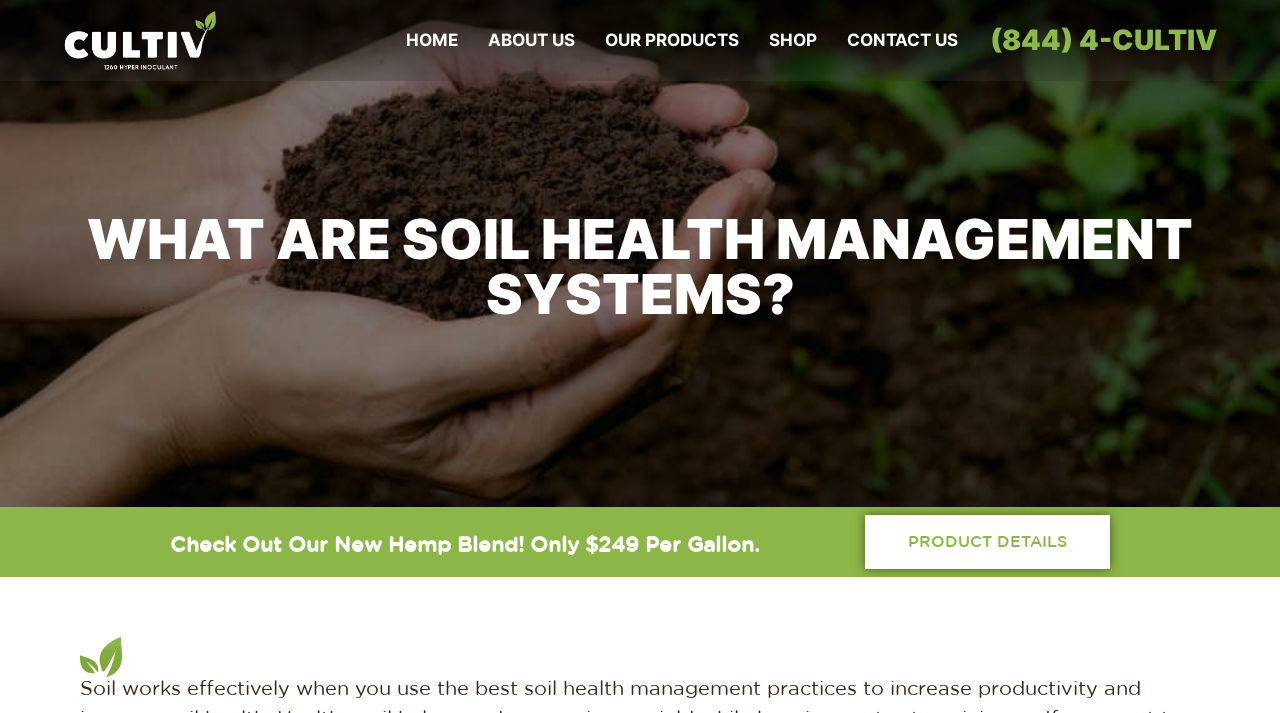Find the bounding box coordinates for the area that should be clicked to accomplish the instruction: "view OUR PRODUCTS".

[0.472, 0.024, 0.578, 0.089]